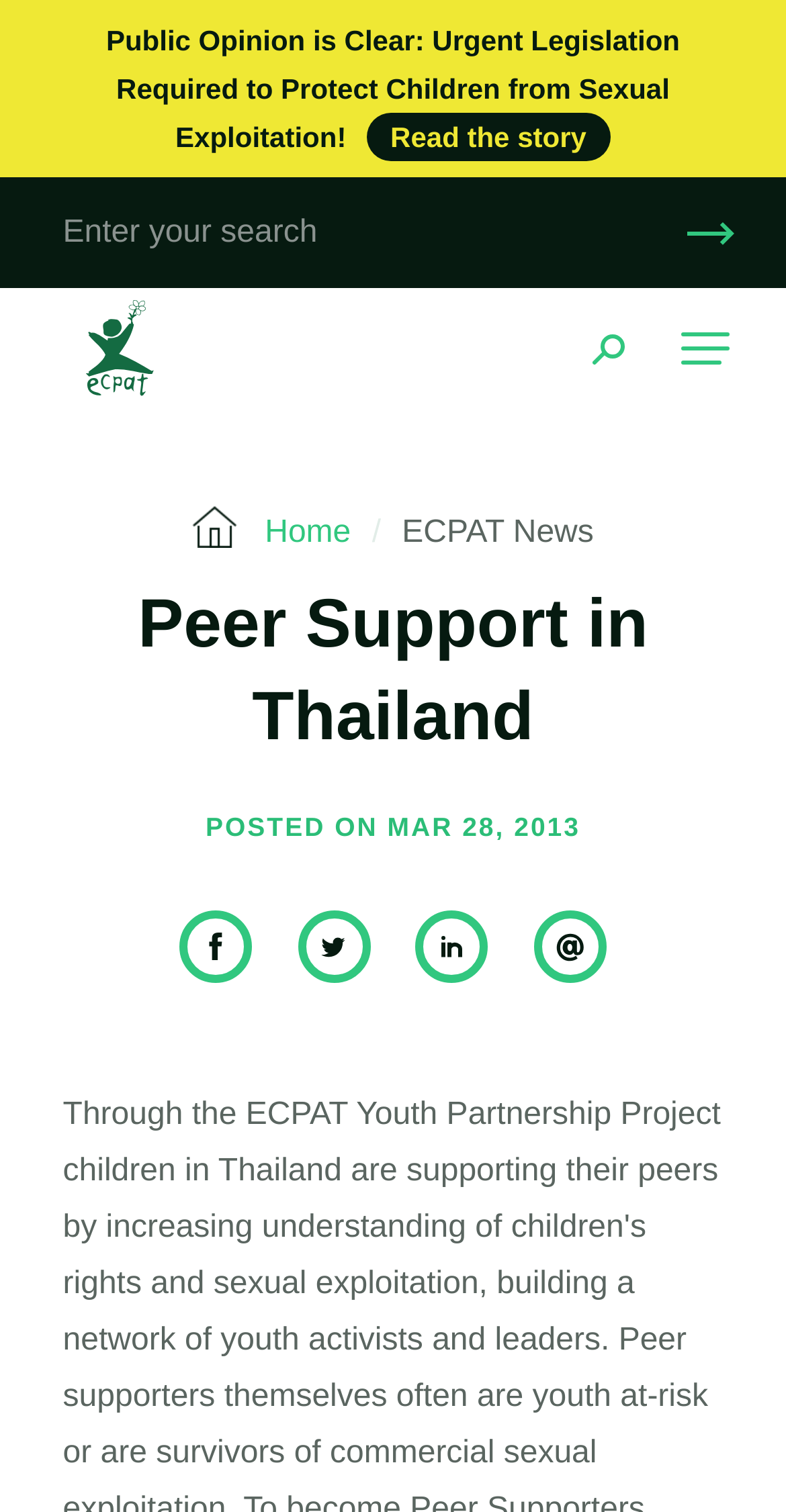Use a single word or phrase to answer the following:
What is the name of the organization?

ECPAT